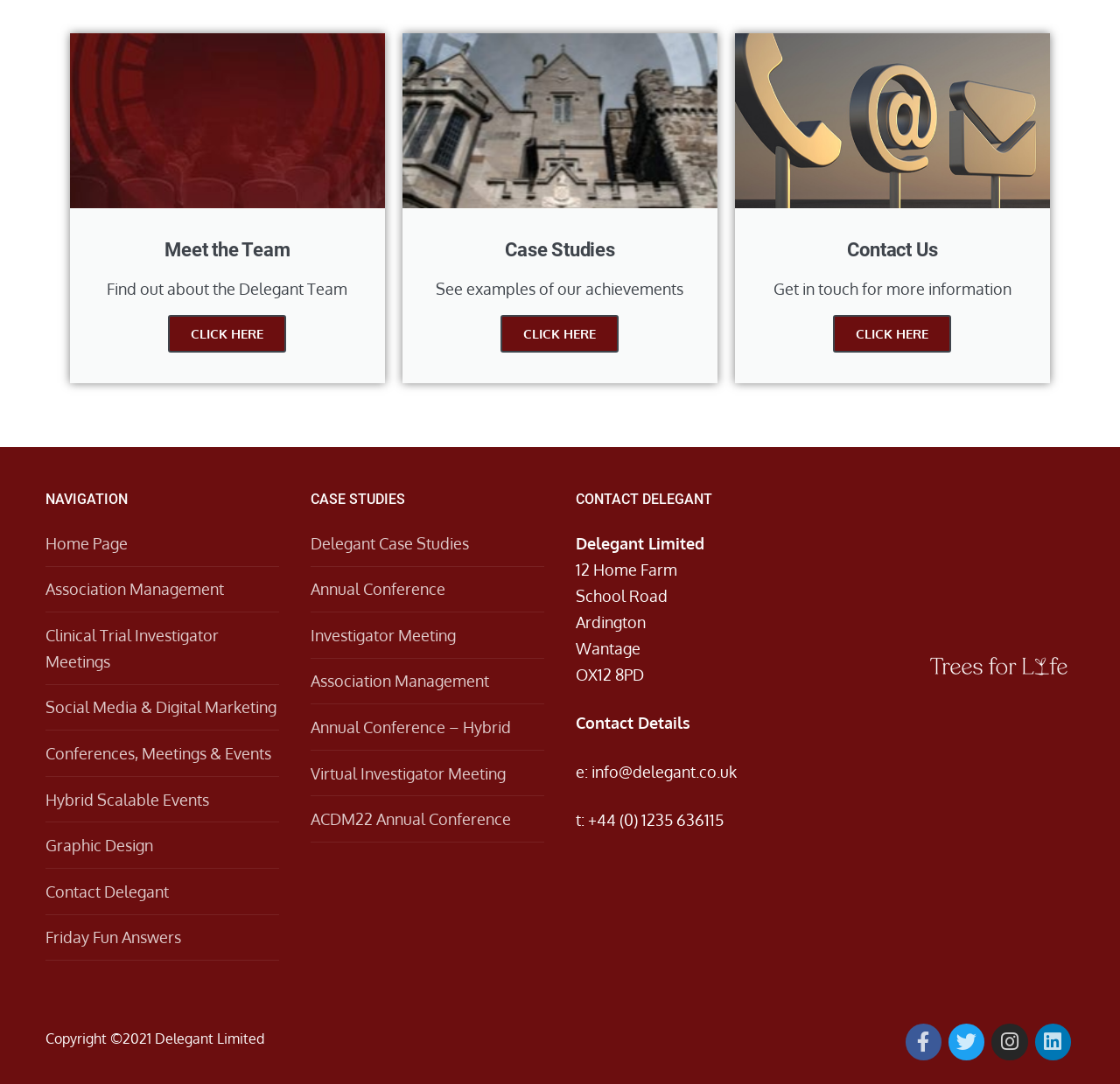What is the company name?
Refer to the image and respond with a one-word or short-phrase answer.

Delegant Limited